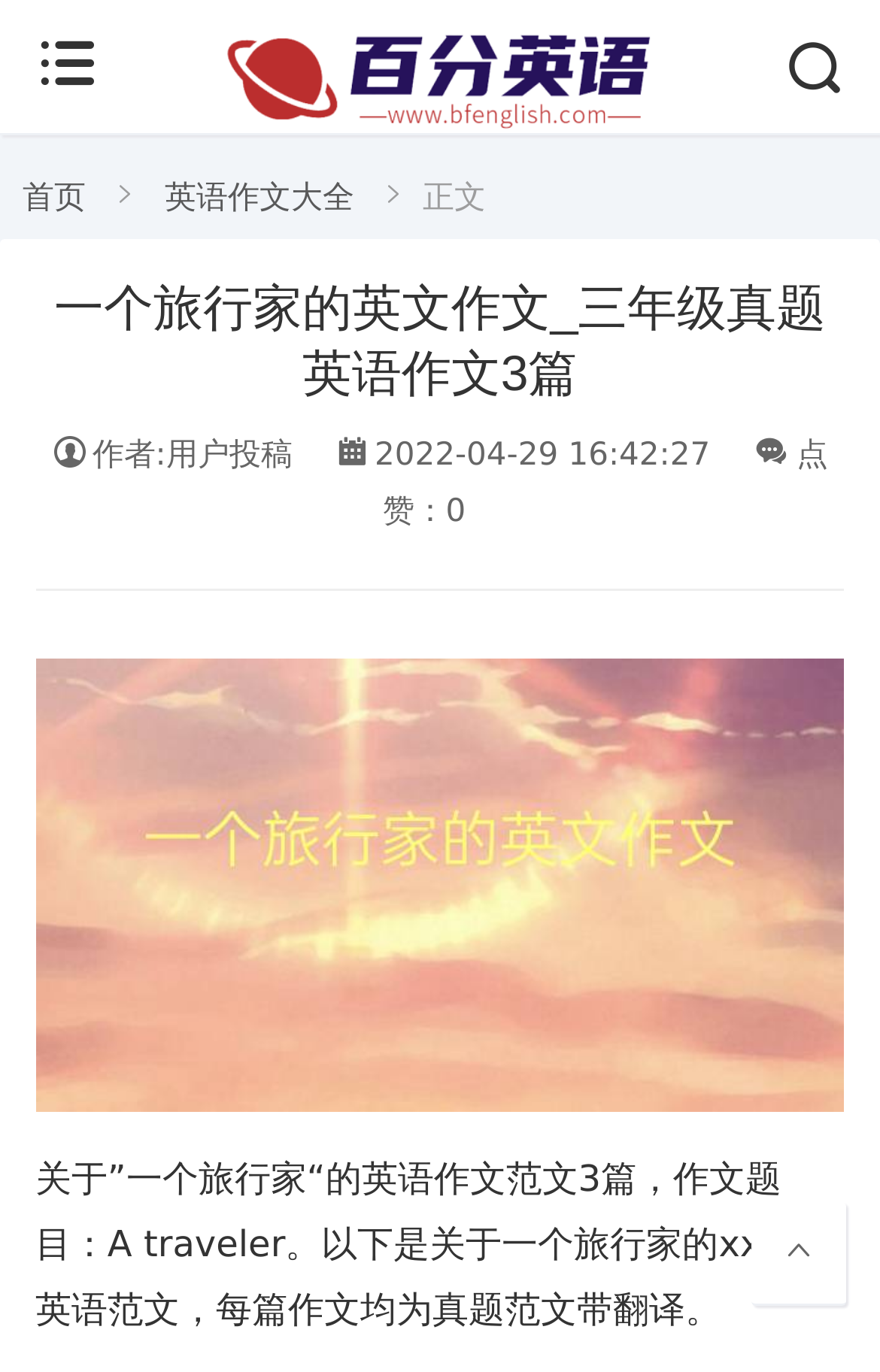When was the webpage last updated?
Deliver a detailed and extensive answer to the question.

The webpage displays a timestamp '2022-04-29 16:42:27', which suggests the last update time of the webpage.